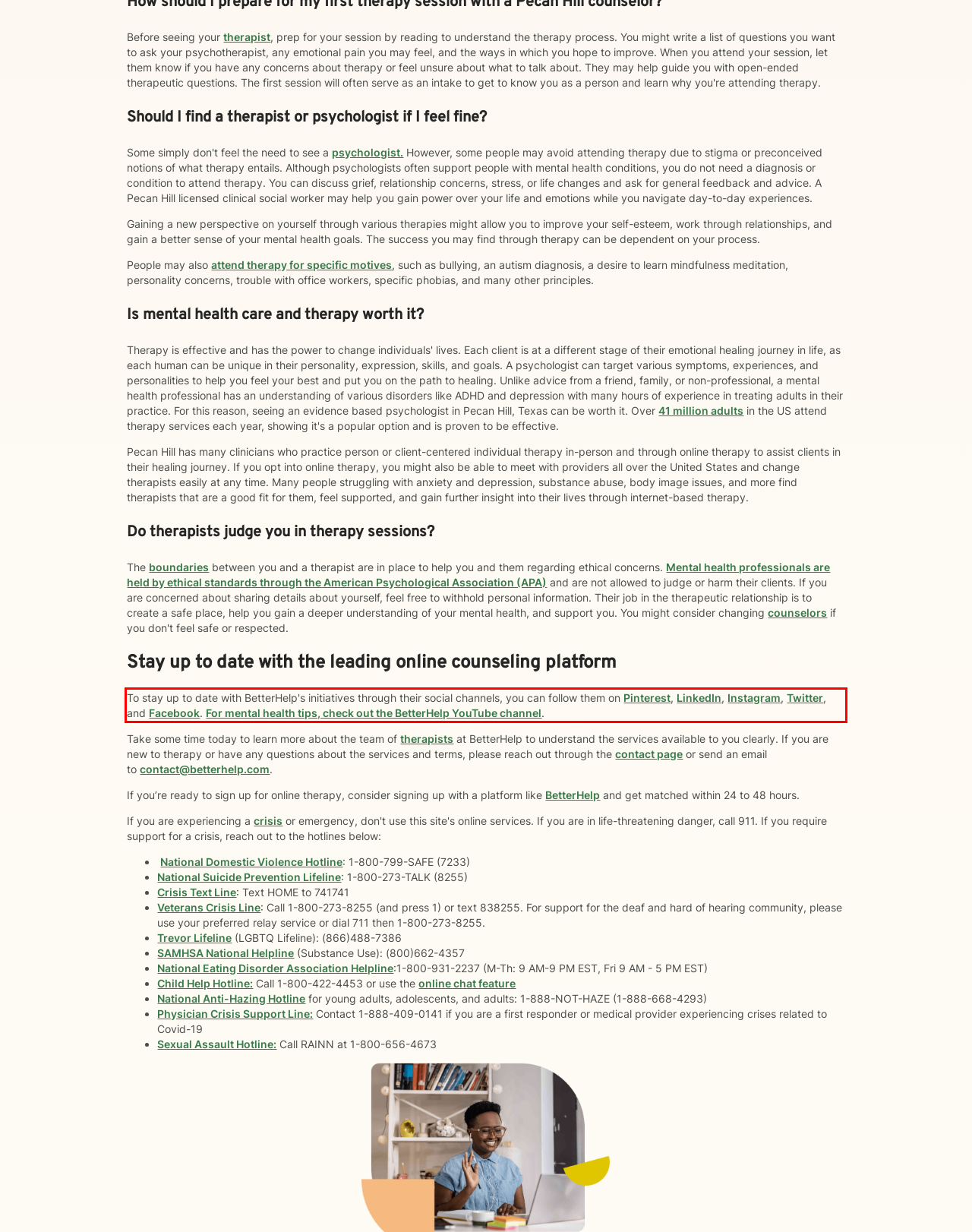Using the provided screenshot of a webpage, recognize the text inside the red rectangle bounding box by performing OCR.

To stay up to date with BetterHelp's initiatives through their social channels, you can follow them on Pinterest, LinkedIn, Instagram, Twitter, and Facebook. For mental health tips, check out the BetterHelp YouTube channel.